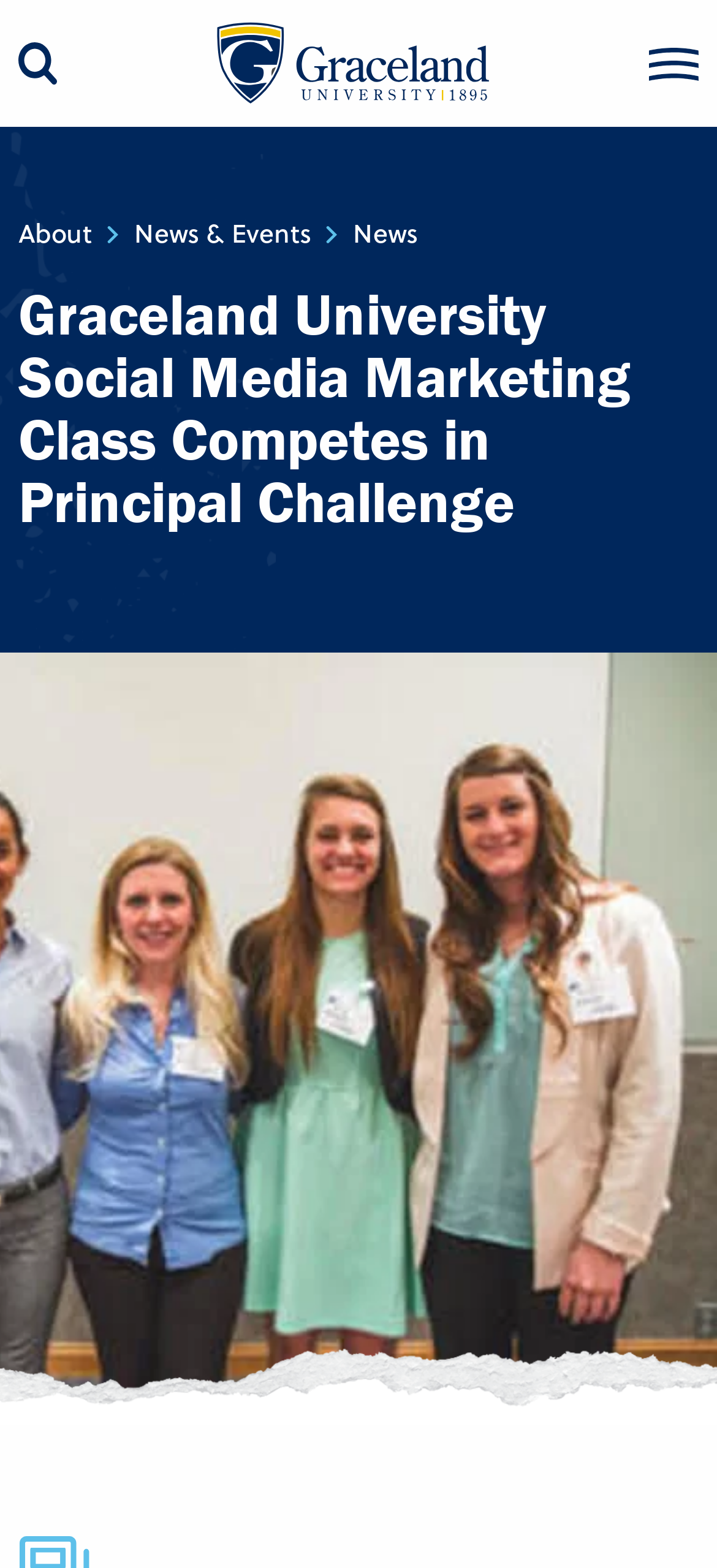Provide the bounding box coordinates of the HTML element described by the text: "alt="Graceland"".

[0.253, 0.024, 0.732, 0.051]